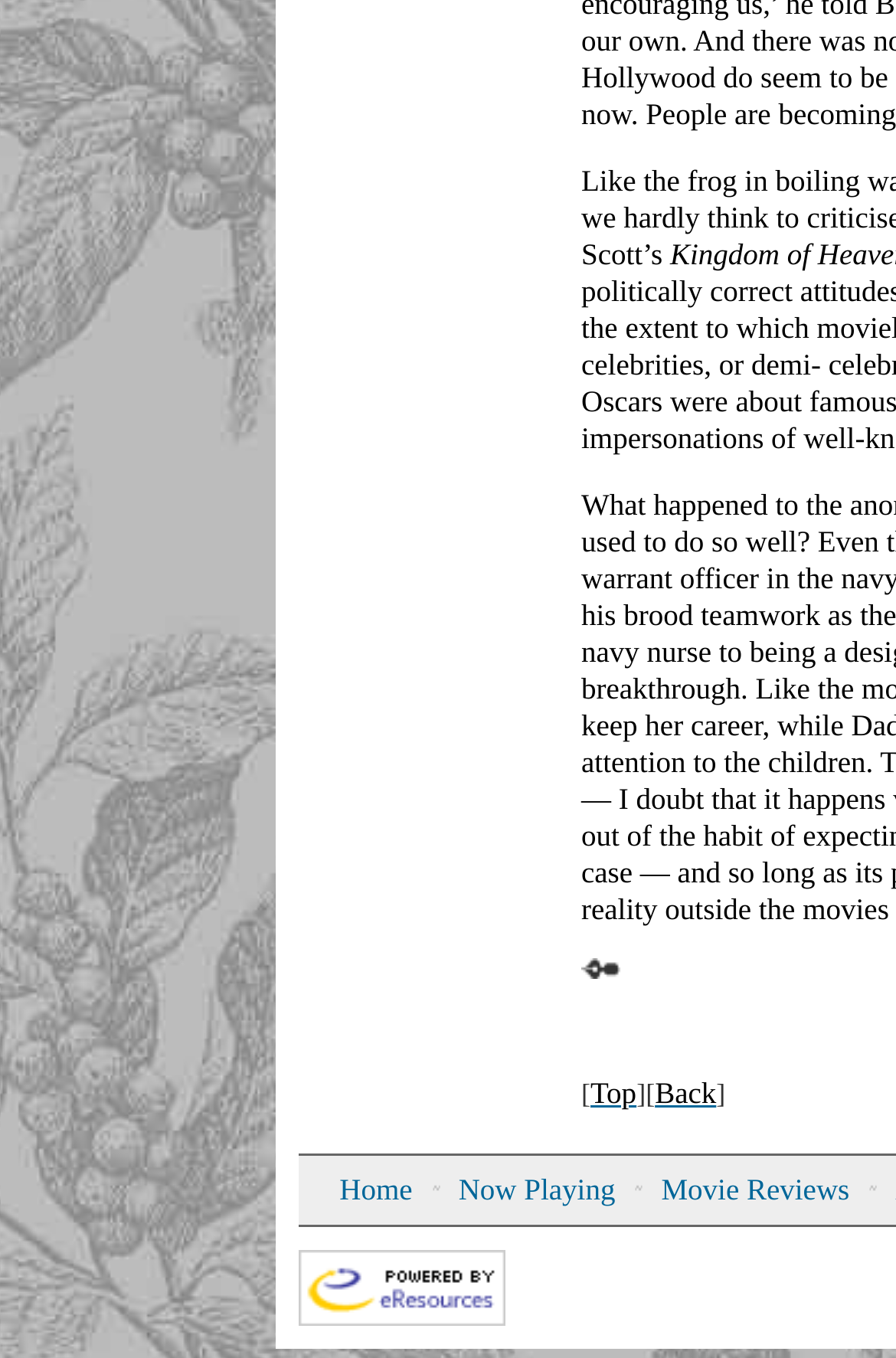Answer with a single word or phrase: 
What is the first menu item?

Home